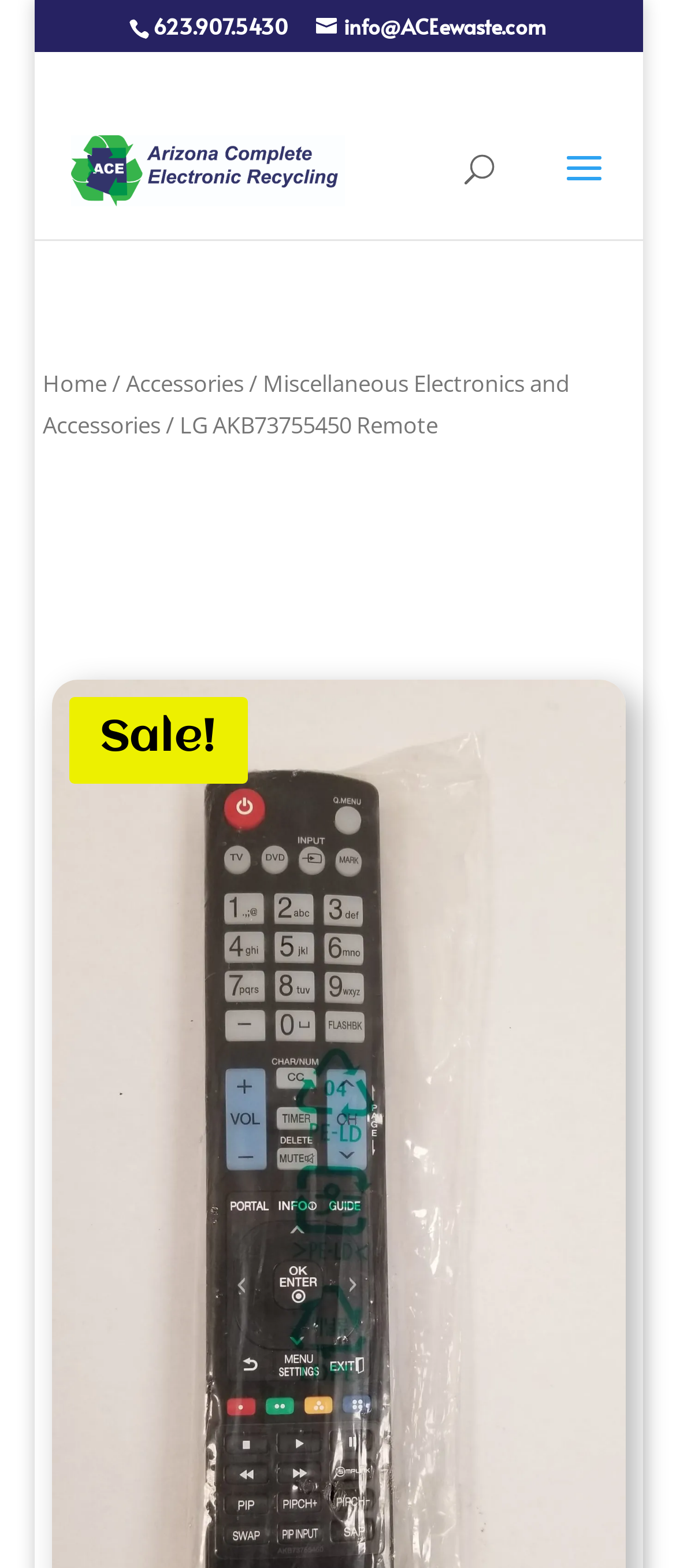Can you extract the headline from the webpage for me?

LG AKB73755450 Remote